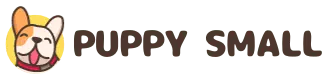Reply to the question with a single word or phrase:
What is the focus of the content associated with the logo?

Health, care, and delightful experiences